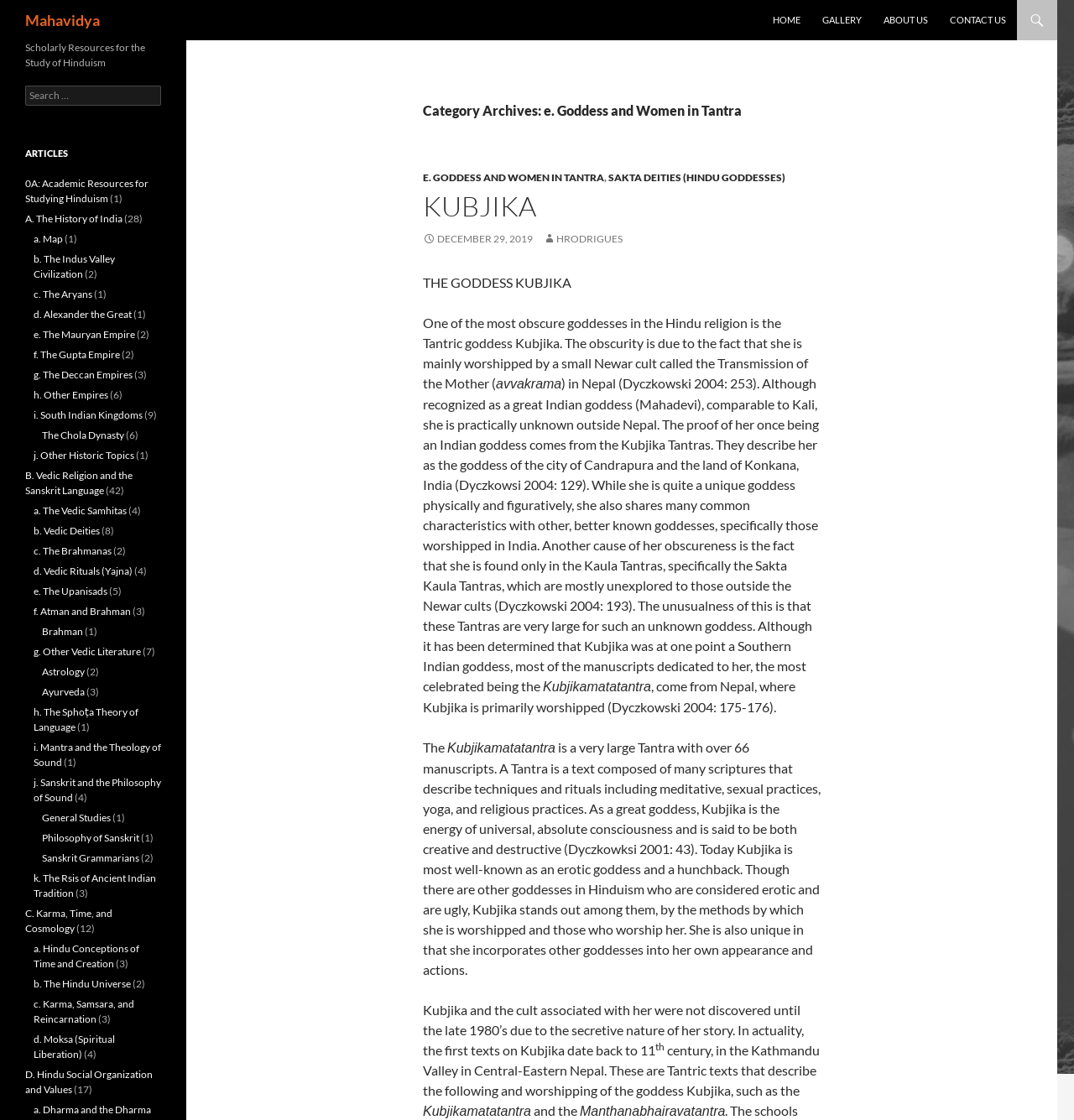Could you specify the bounding box coordinates for the clickable section to complete the following instruction: "Learn about the Mahavidya"?

[0.023, 0.0, 0.093, 0.036]